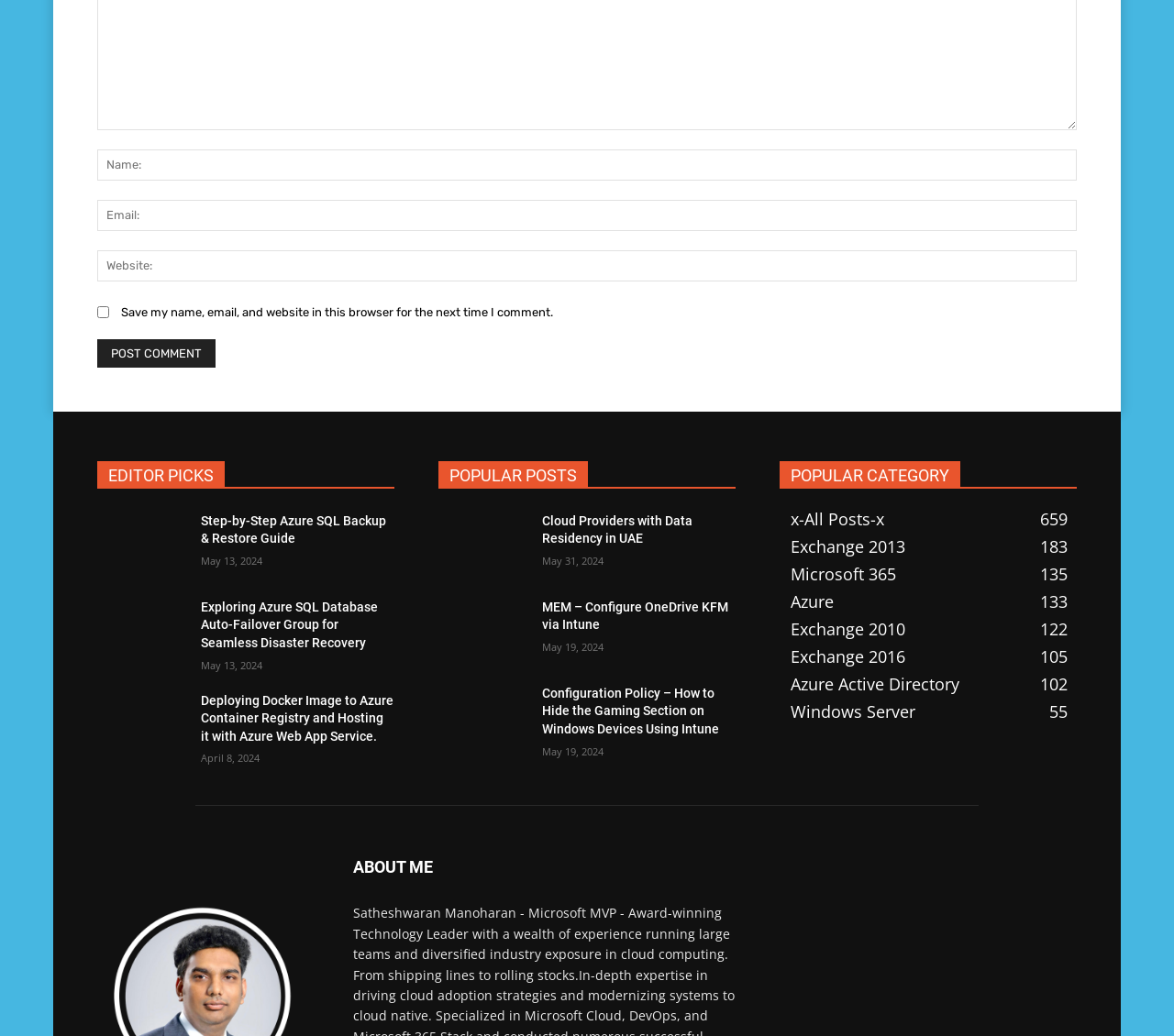Locate the UI element described by parent_node: Website: name="url" placeholder="Website:" in the provided webpage screenshot. Return the bounding box coordinates in the format (top-left x, top-left y, bottom-right x, bottom-right y), ensuring all values are between 0 and 1.

[0.083, 0.241, 0.917, 0.272]